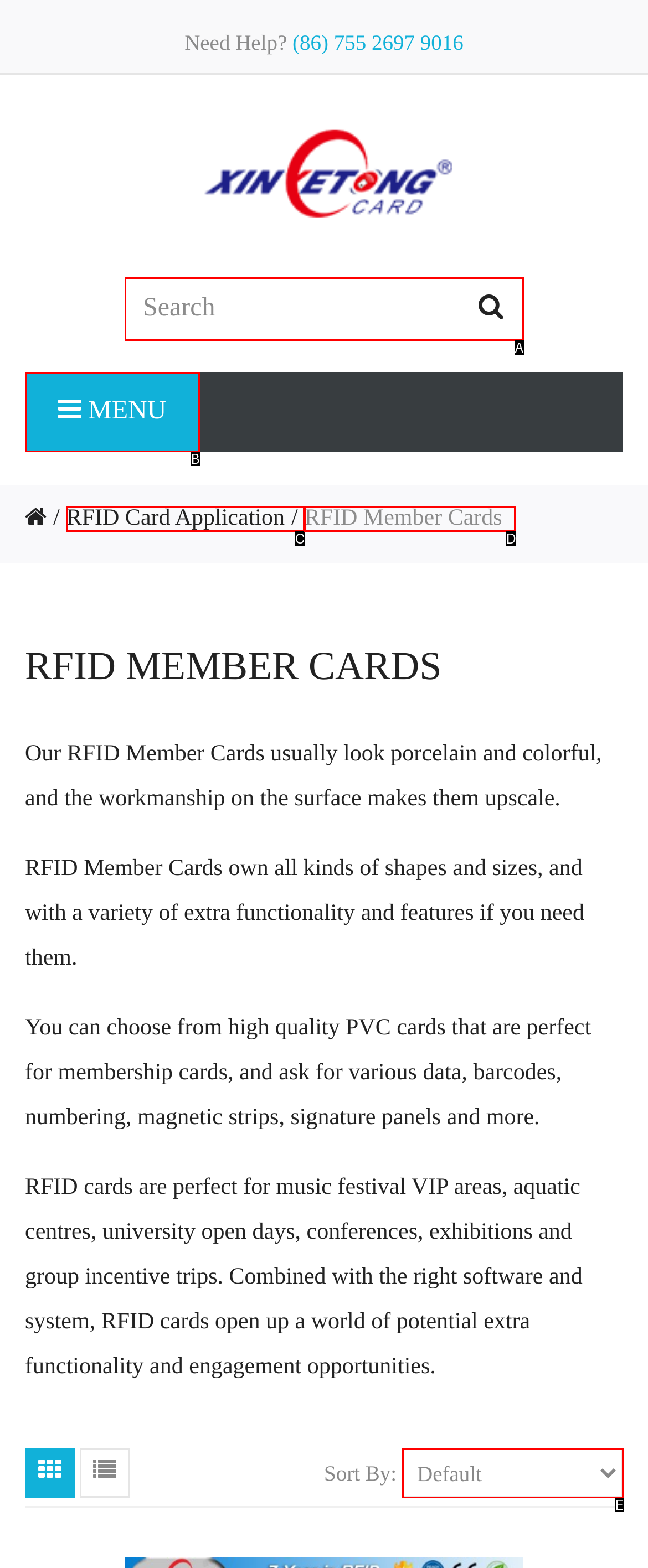Determine which HTML element best fits the description: name="search" placeholder="Search"
Answer directly with the letter of the matching option from the available choices.

A